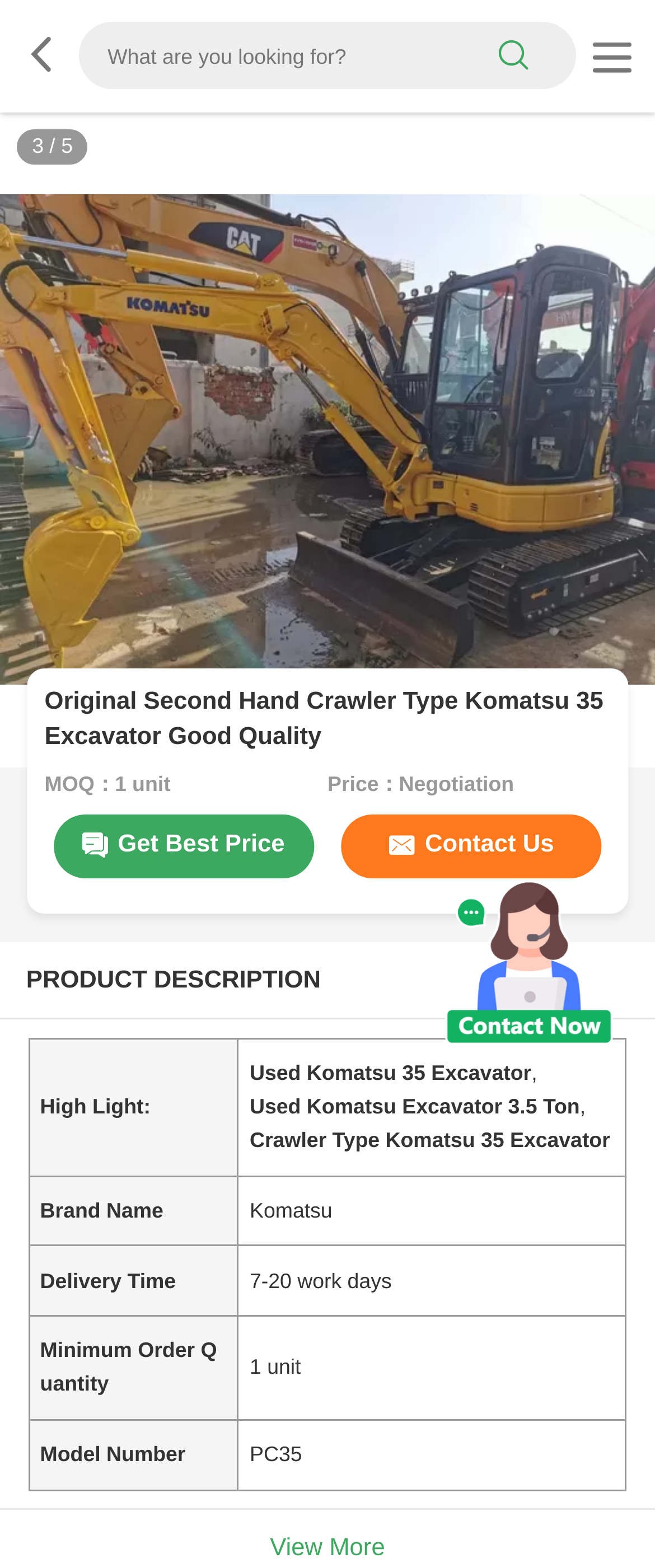What is the delivery time?
Look at the screenshot and provide an in-depth answer.

I examined the table under the 'PRODUCT DESCRIPTION' section. In the row with the 'Delivery Time' label, the corresponding value is '7-20 work days'.